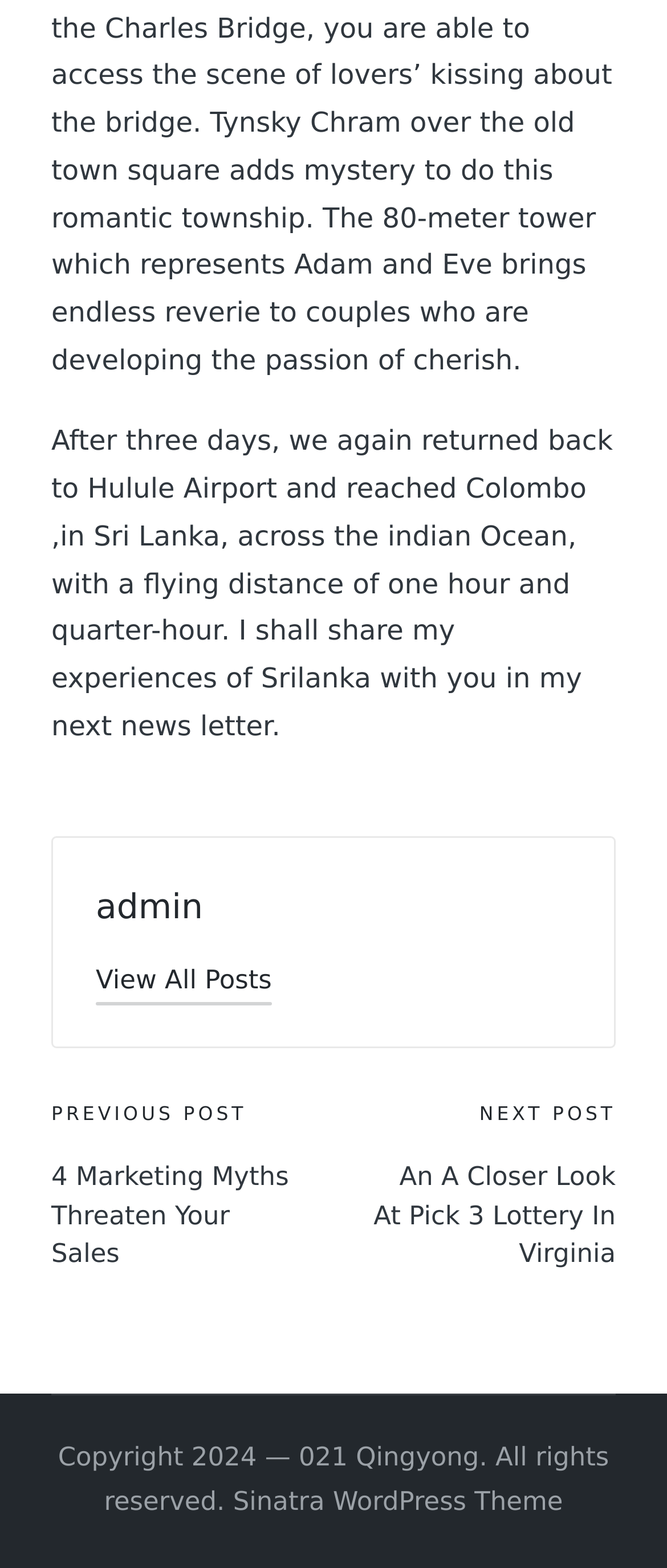What is the author of the current post?
Provide a thorough and detailed answer to the question.

The webpage does not explicitly mention the author of the current post. Although there is a link to 'admin', it is not clear if the admin is the author of the post.